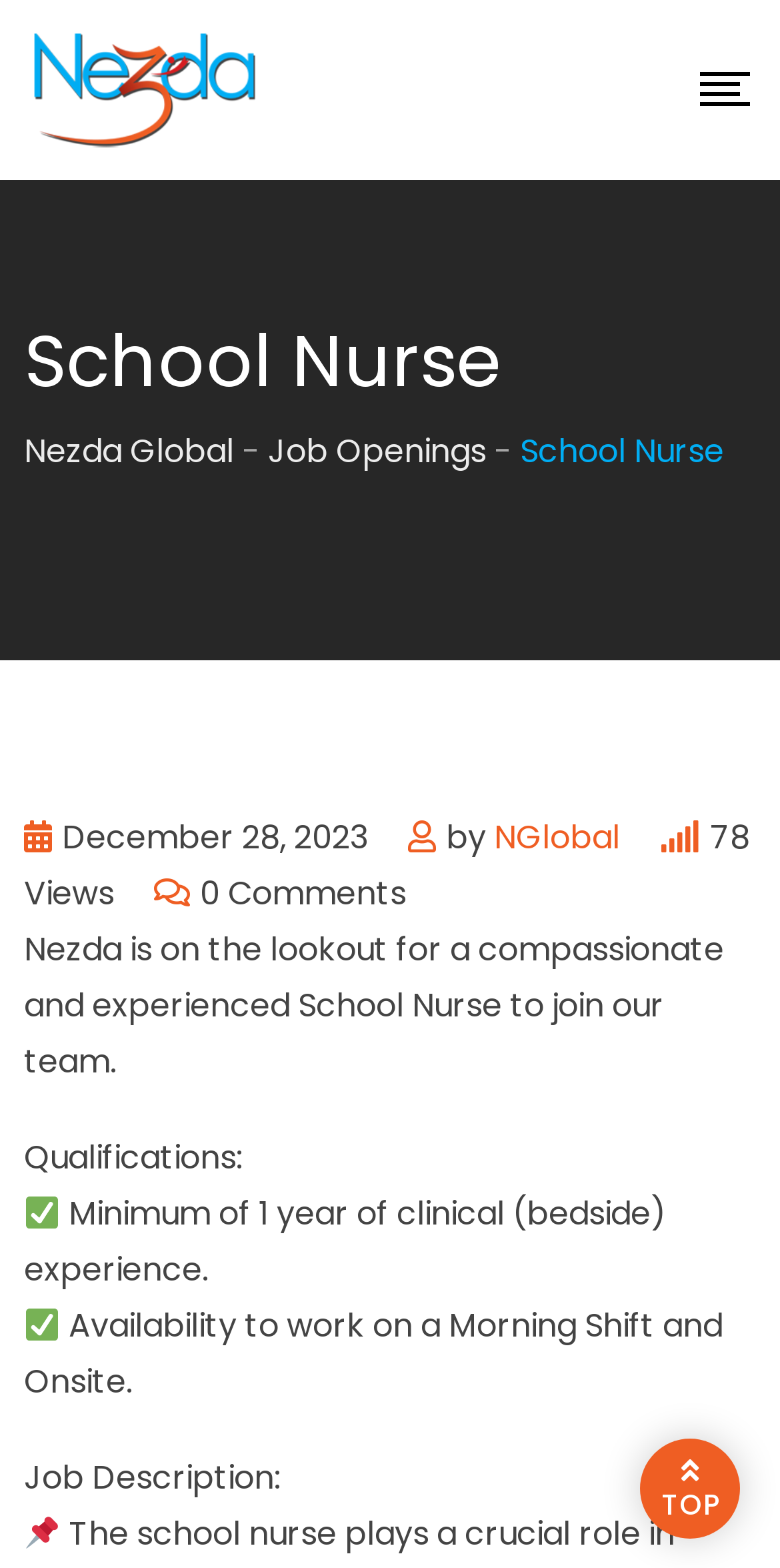What is the job title mentioned in the webpage?
Please respond to the question with a detailed and informative answer.

The job title is mentioned in the heading 'School Nurse' and also in the job description section.